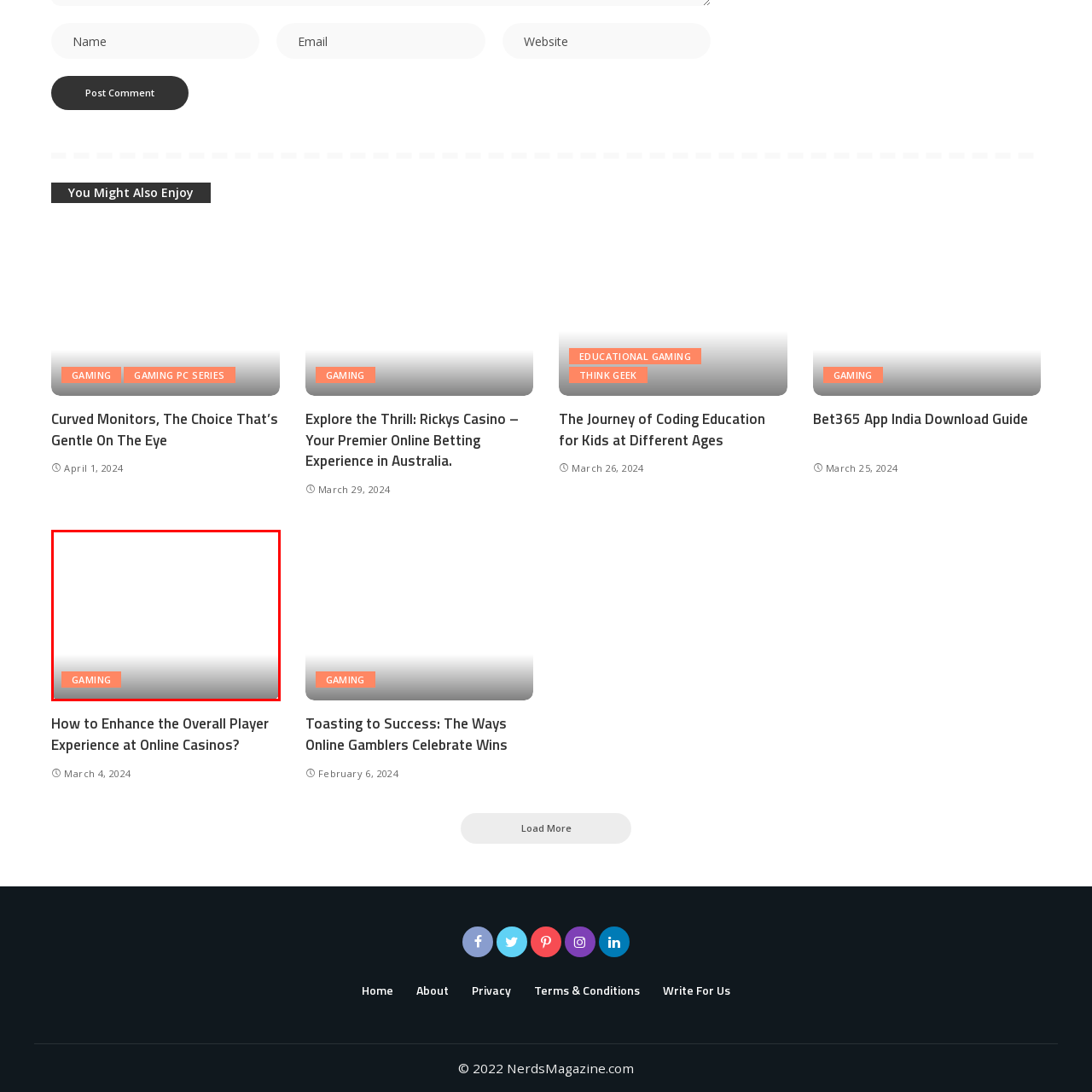Concentrate on the image section marked by the red rectangle and answer the following question comprehensively, using details from the image: What theme does the image resonate with?

The image resonates with the theme of contemporary work culture, particularly in sectors that prioritize digital engagement and flexibility, as it depicts a man working remotely on a laptop, which is a common scenario in modern workplaces.